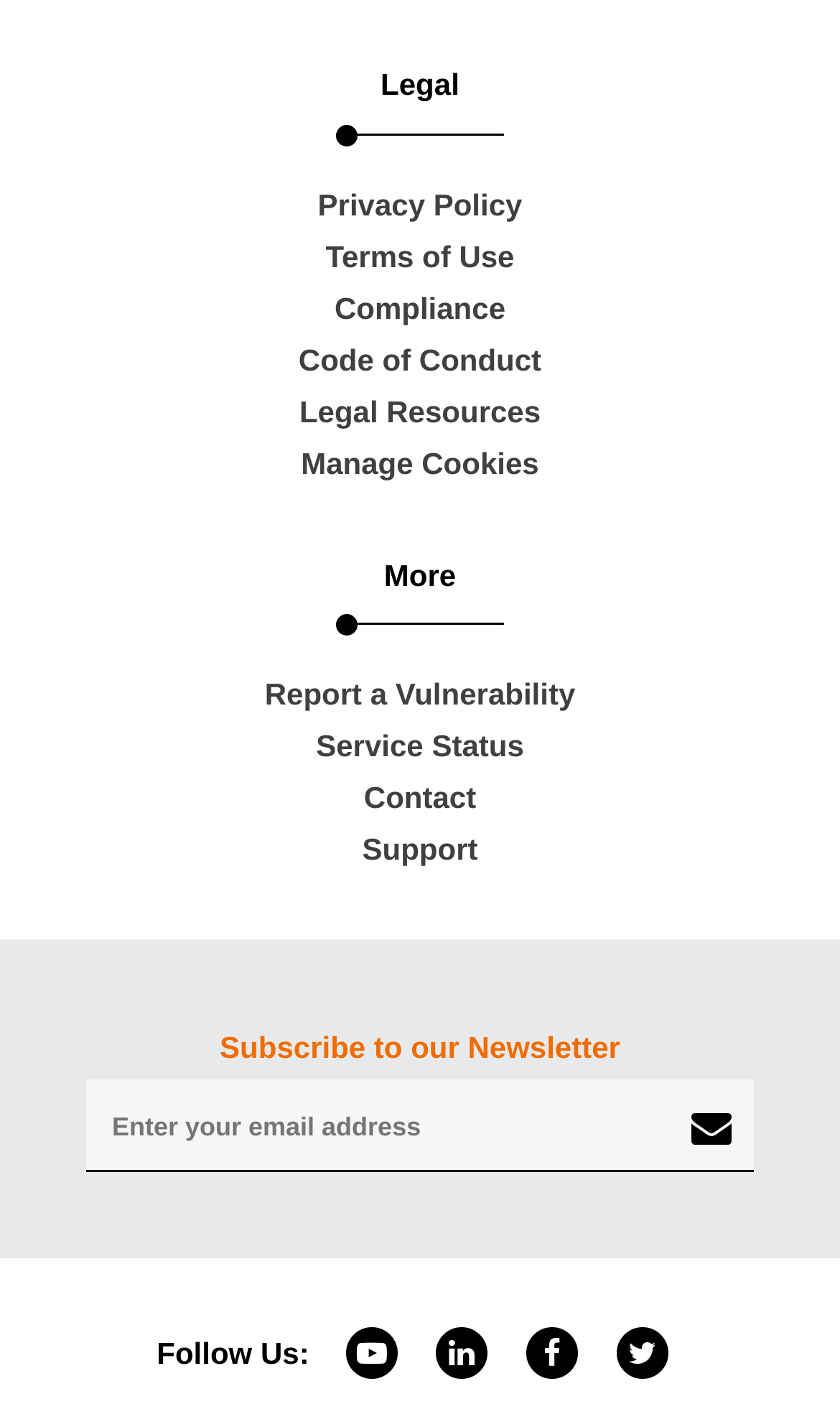Predict the bounding box of the UI element based on this description: "title="Facebook"".

[0.621, 0.95, 0.693, 0.975]